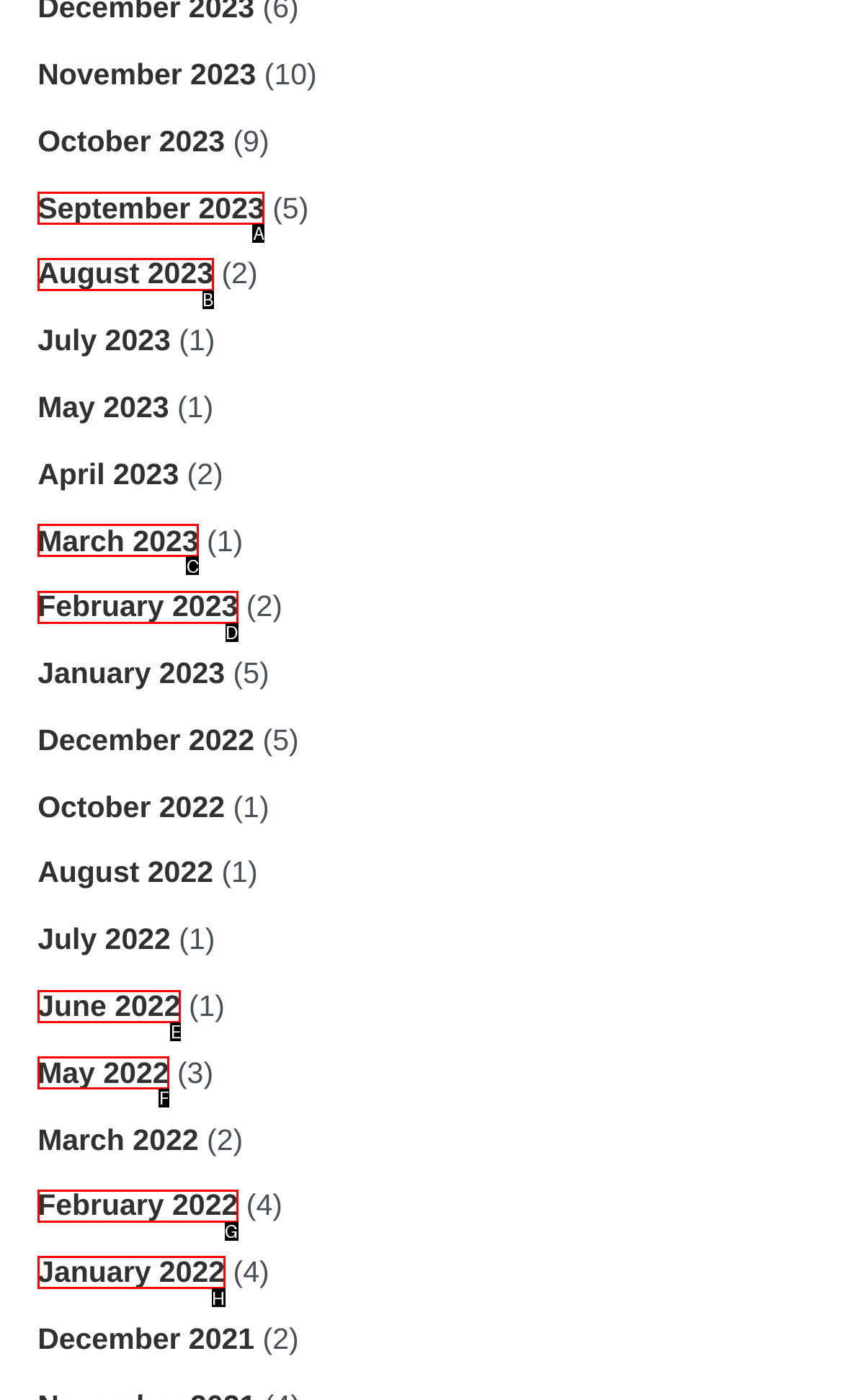Which HTML element fits the description: August 2023? Respond with the letter of the appropriate option directly.

B